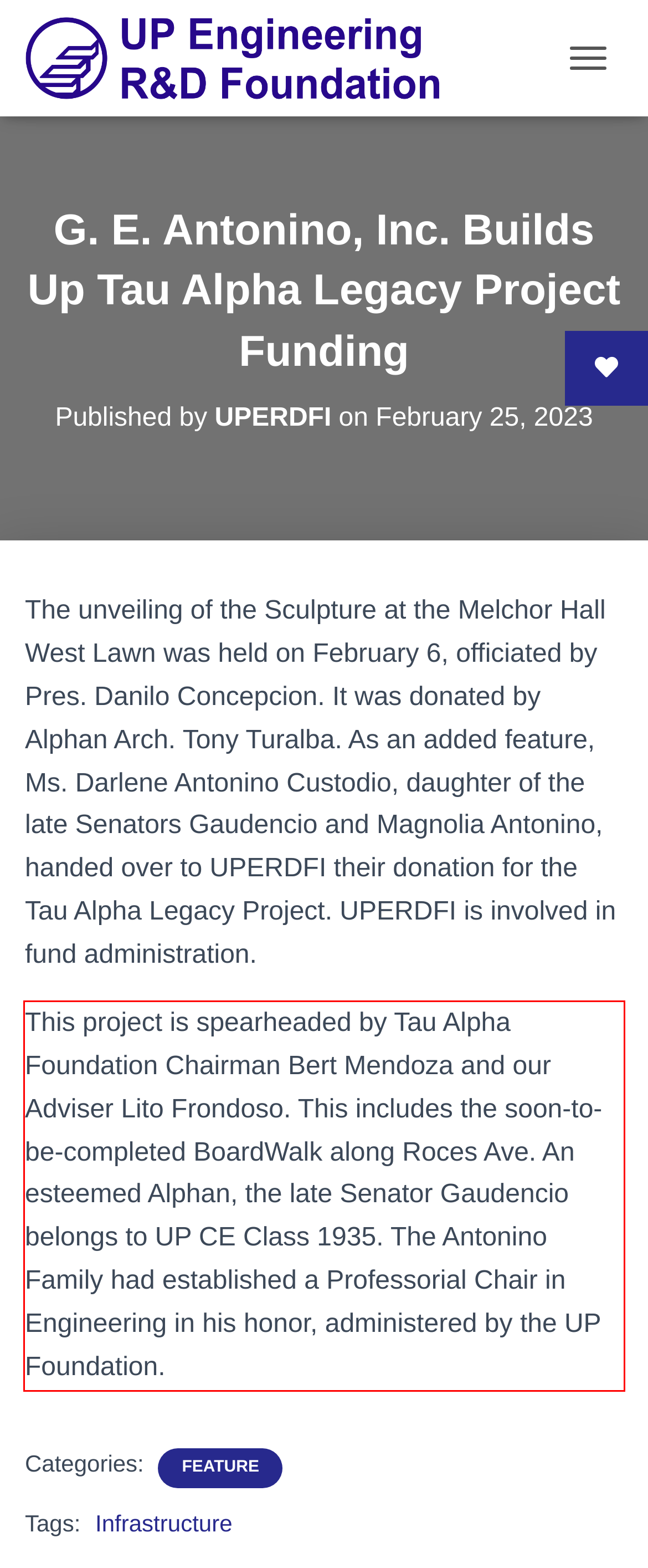Identify the red bounding box in the webpage screenshot and perform OCR to generate the text content enclosed.

This project is spearheaded by Tau Alpha Foundation Chairman Bert Mendoza and our Adviser Lito Frondoso. This includes the soon-to-be-completed BoardWalk along Roces Ave. An esteemed Alphan, the late Senator Gaudencio belongs to UP CE Class 1935. The Antonino Family had established a Professorial Chair in Engineering in his honor, administered by the UP Foundation.